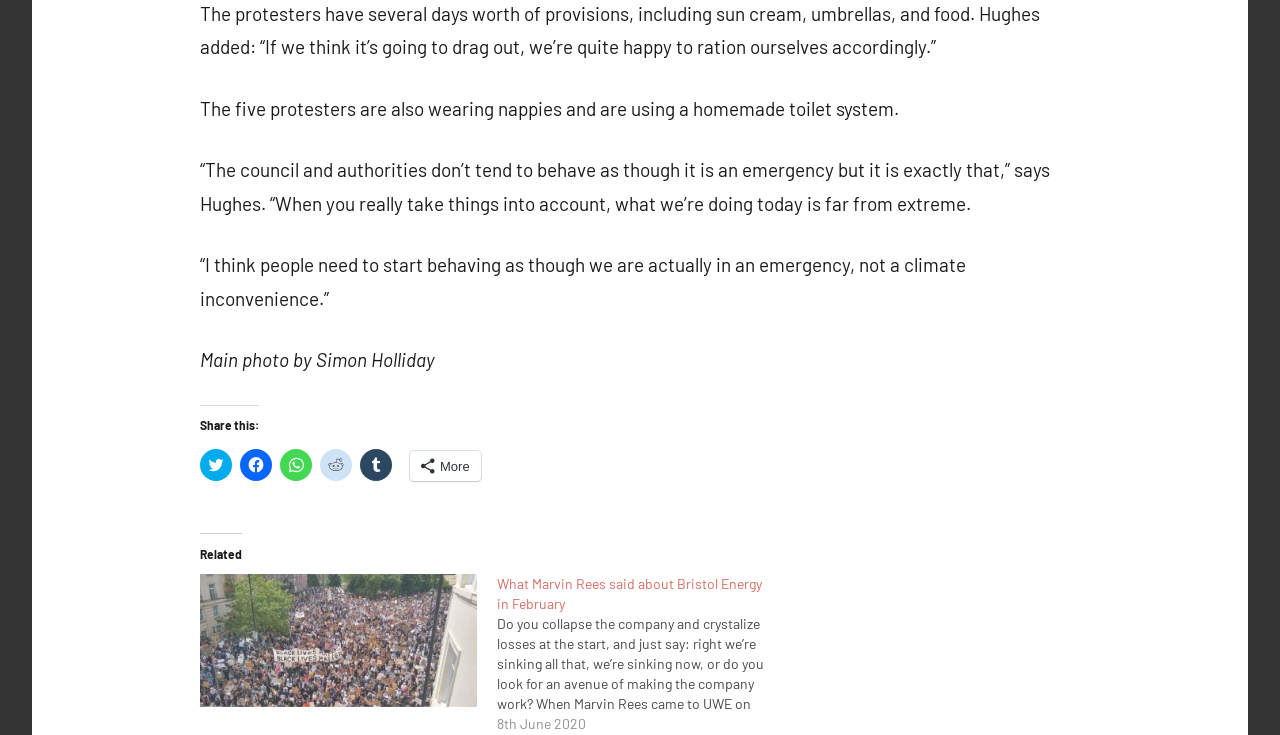Please identify the bounding box coordinates of the area that needs to be clicked to fulfill the following instruction: "Read more about Marvin Rees' statement on Bristol Energy."

[0.388, 0.783, 0.595, 0.833]